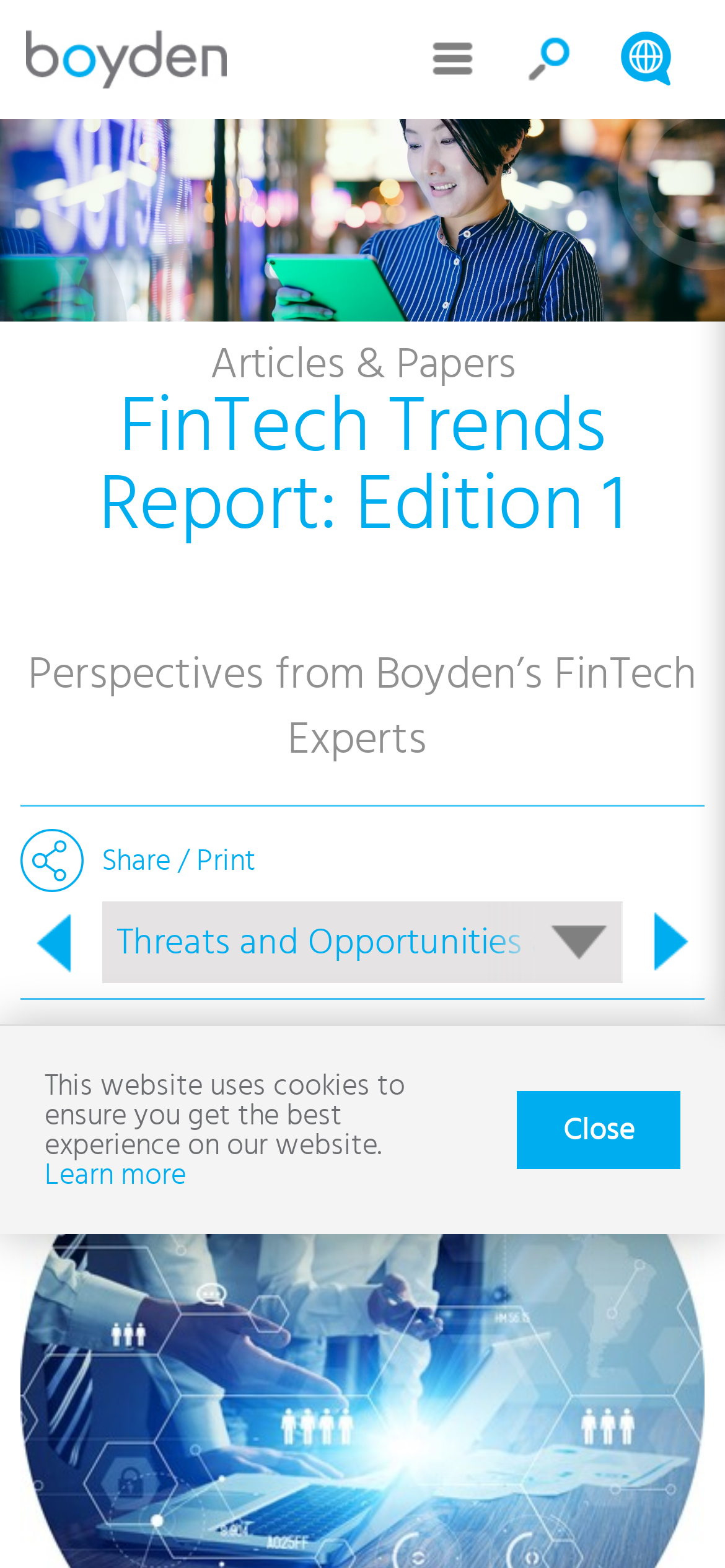Can you determine the bounding box coordinates of the area that needs to be clicked to fulfill the following instruction: "Search for something"?

[0.692, 0.0, 0.826, 0.076]